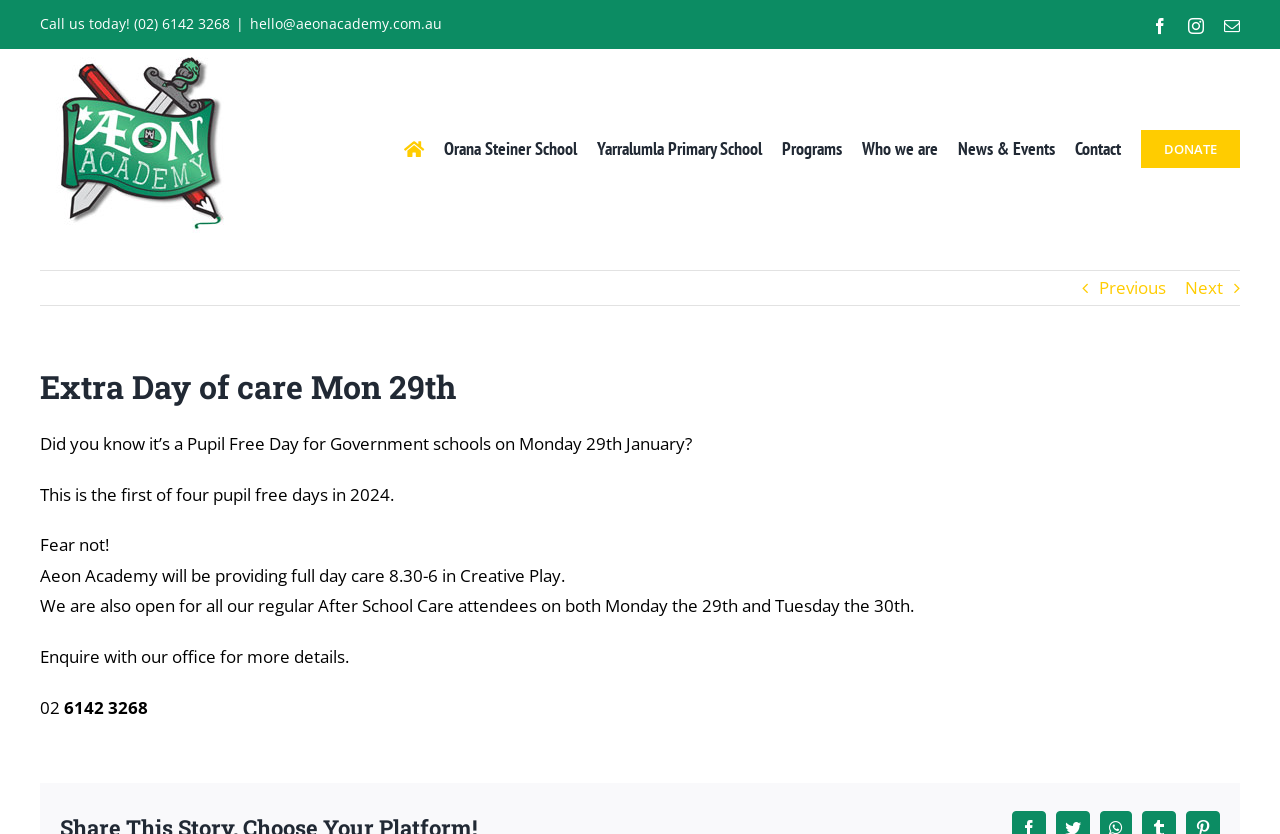Using the provided element description, identify the bounding box coordinates as (top-left x, top-left y, bottom-right x, bottom-right y). Ensure all values are between 0 and 1. Description: News & Events

[0.748, 0.059, 0.824, 0.299]